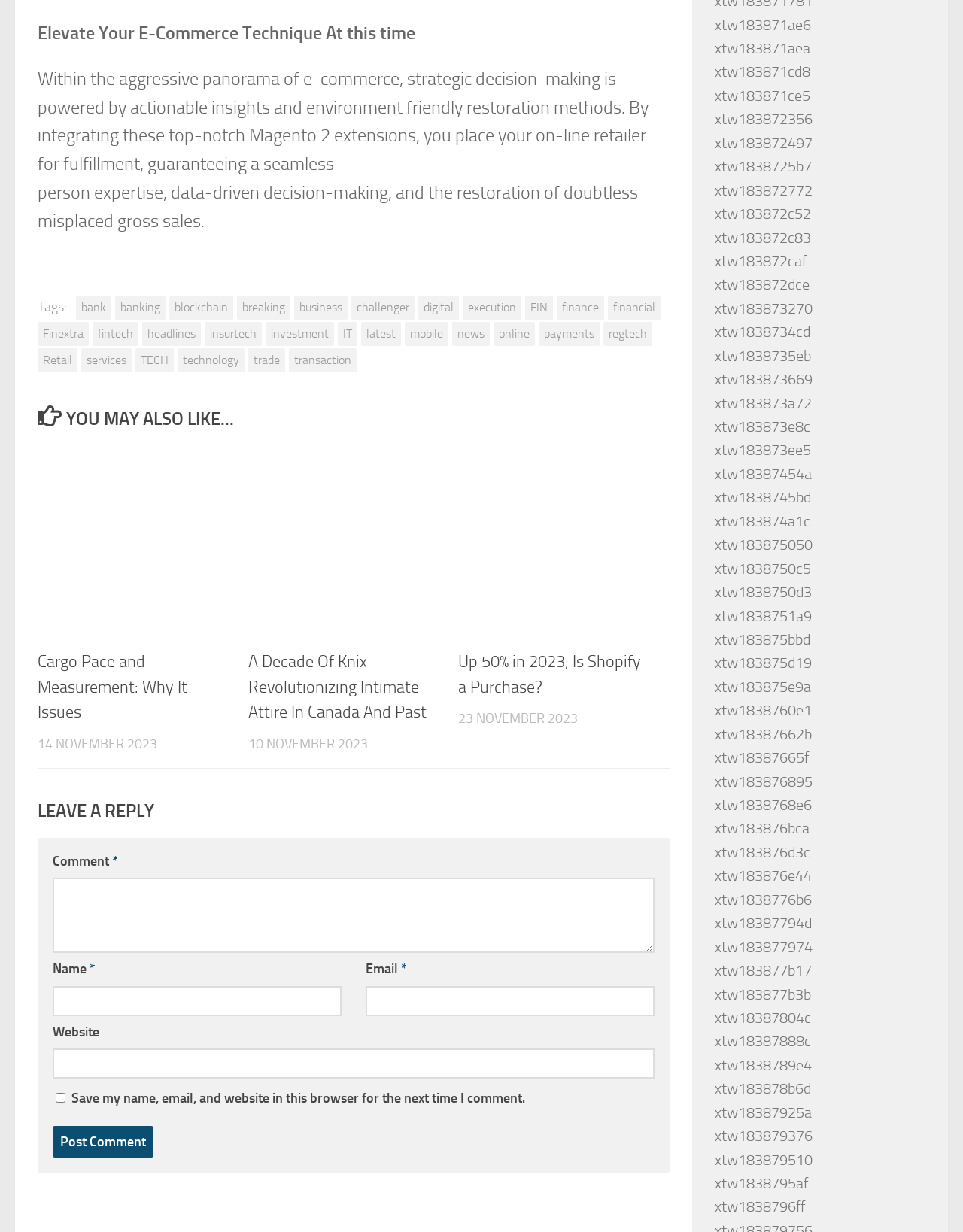Could you determine the bounding box coordinates of the clickable element to complete the instruction: "Click on the 'bank' tag"? Provide the coordinates as four float numbers between 0 and 1, i.e., [left, top, right, bottom].

[0.079, 0.24, 0.116, 0.259]